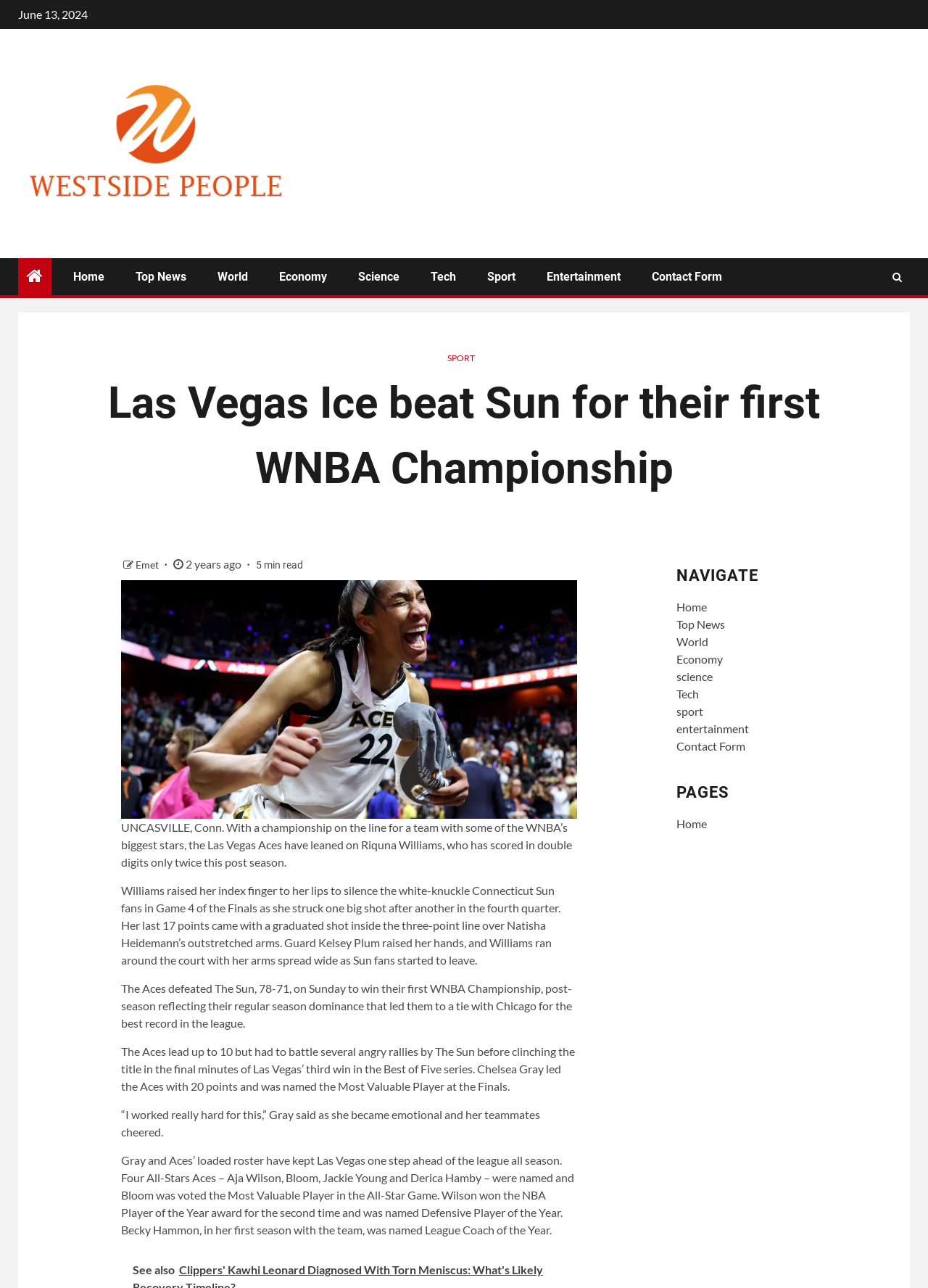Please provide the main heading of the webpage content.

Las Vegas Ice beat Sun for their first WNBA Championship